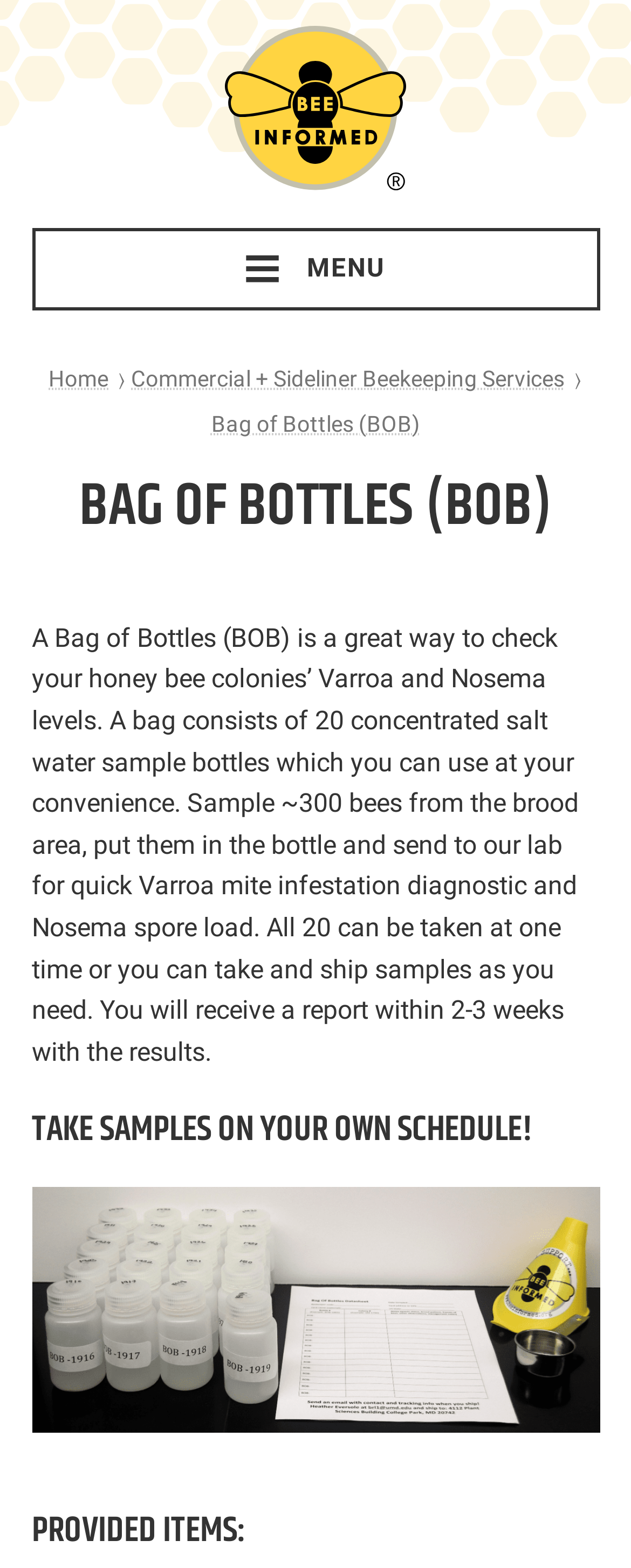Find the bounding box coordinates for the element described here: "Commercial + Sideliner Beekeeping Services".

[0.208, 0.231, 0.895, 0.253]